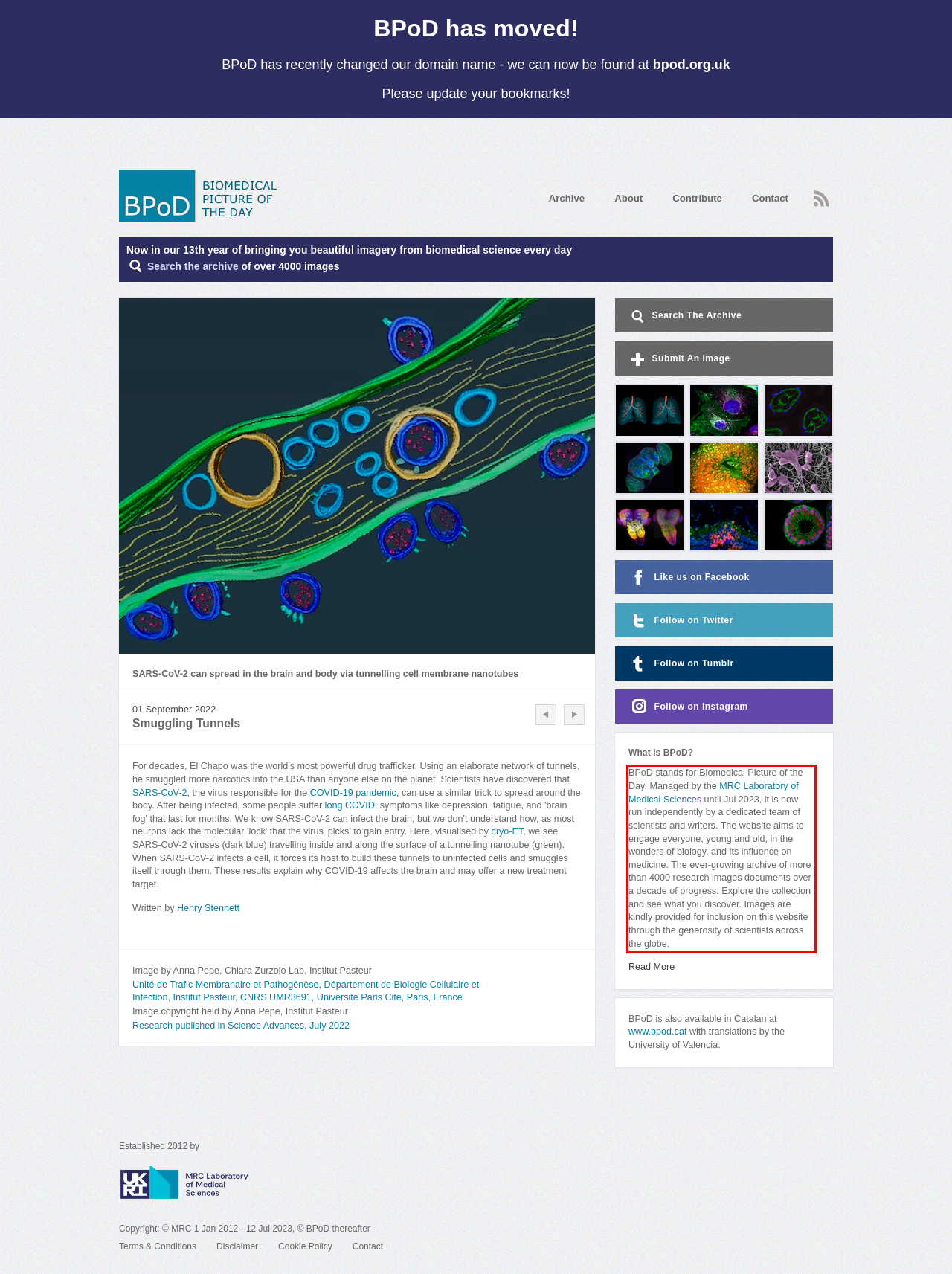Identify the text inside the red bounding box in the provided webpage screenshot and transcribe it.

BPoD stands for Biomedical Picture of the Day. Managed by the MRC Laboratory of Medical Sciences until Jul 2023, it is now run independently by a dedicated team of scientists and writers. The website aims to engage everyone, young and old, in the wonders of biology, and its influence on medicine. The ever-growing archive of more than 4000 research images documents over a decade of progress. Explore the collection and see what you discover. Images are kindly provided for inclusion on this website through the generosity of scientists across the globe.